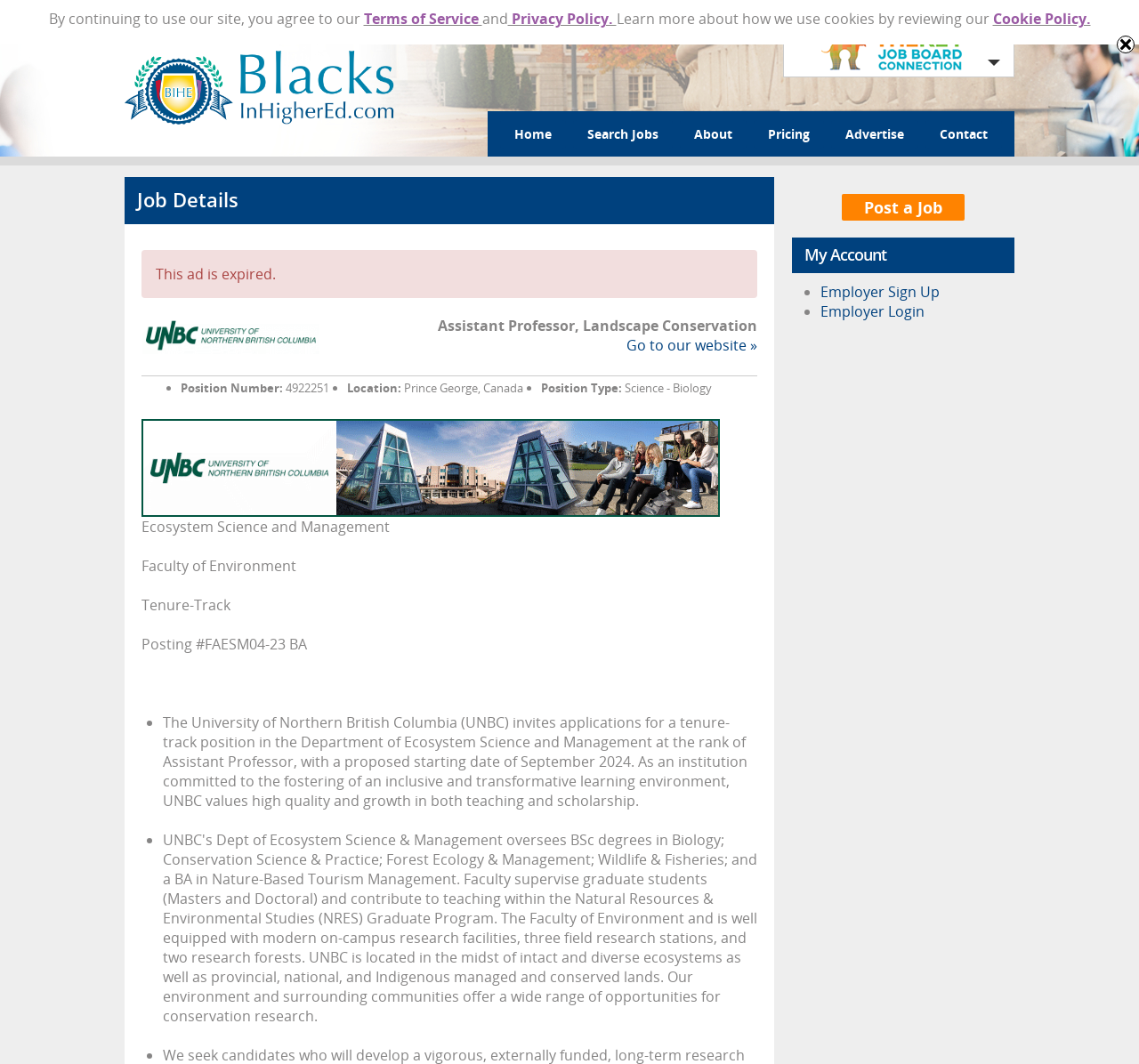Respond to the question below with a single word or phrase: What is the location of the job?

Prince George, Canada